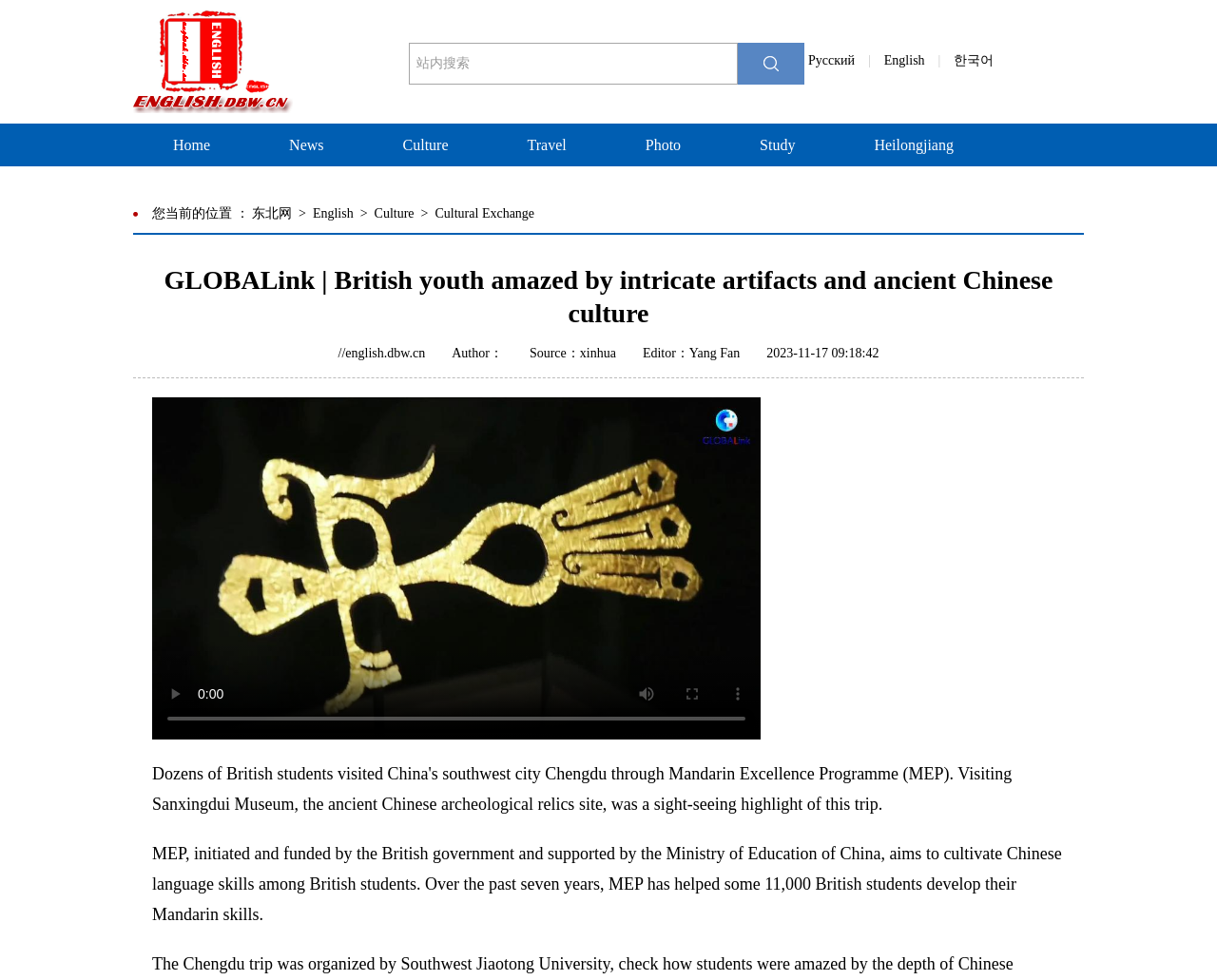Determine the bounding box coordinates of the clickable element necessary to fulfill the instruction: "Search within the site". Provide the coordinates as four float numbers within the 0 to 1 range, i.e., [left, top, right, bottom].

[0.336, 0.044, 0.606, 0.086]